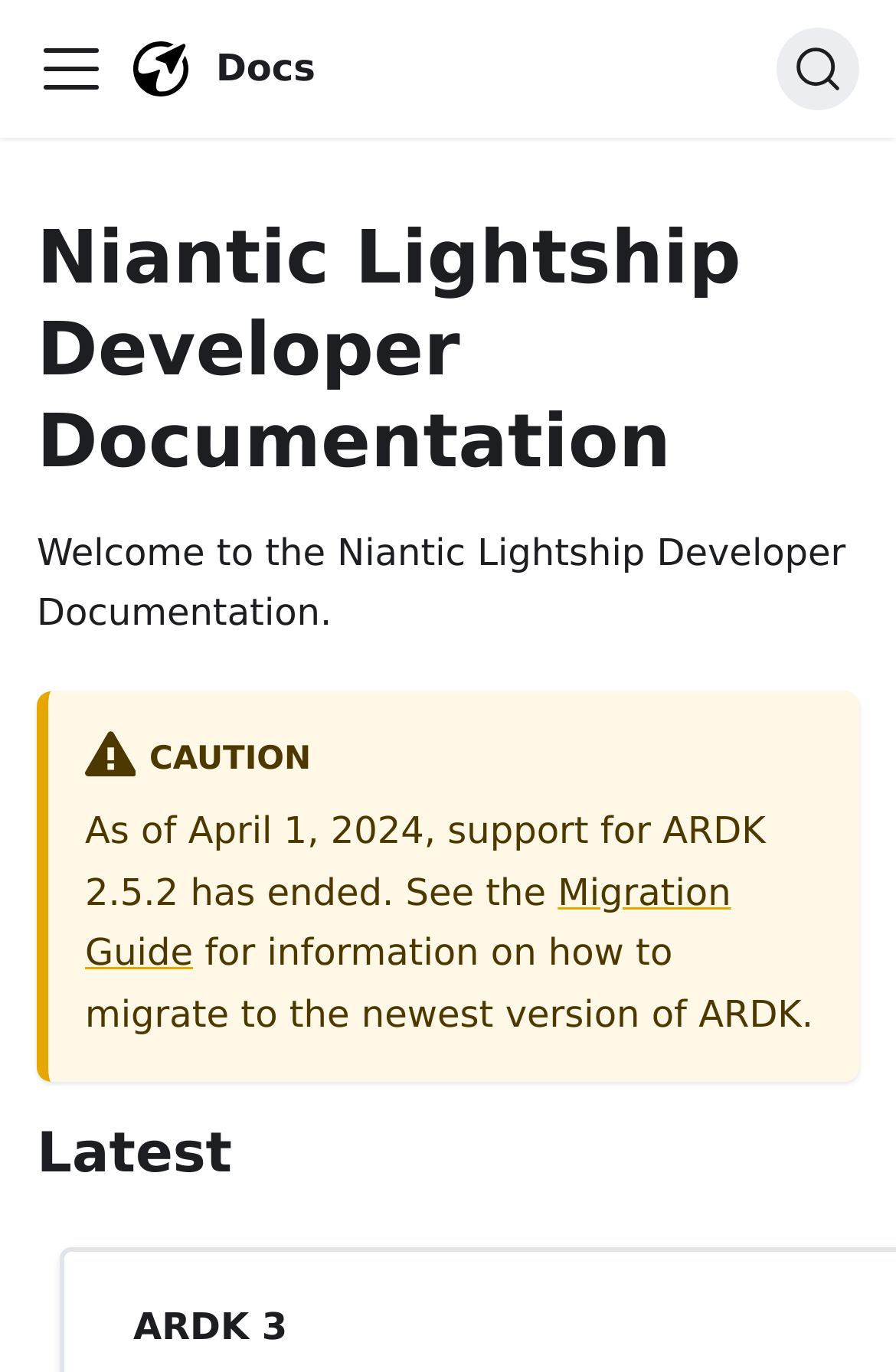Given the following UI element description: "Docs", find the bounding box coordinates in the webpage screenshot.

[0.138, 0.023, 0.352, 0.077]